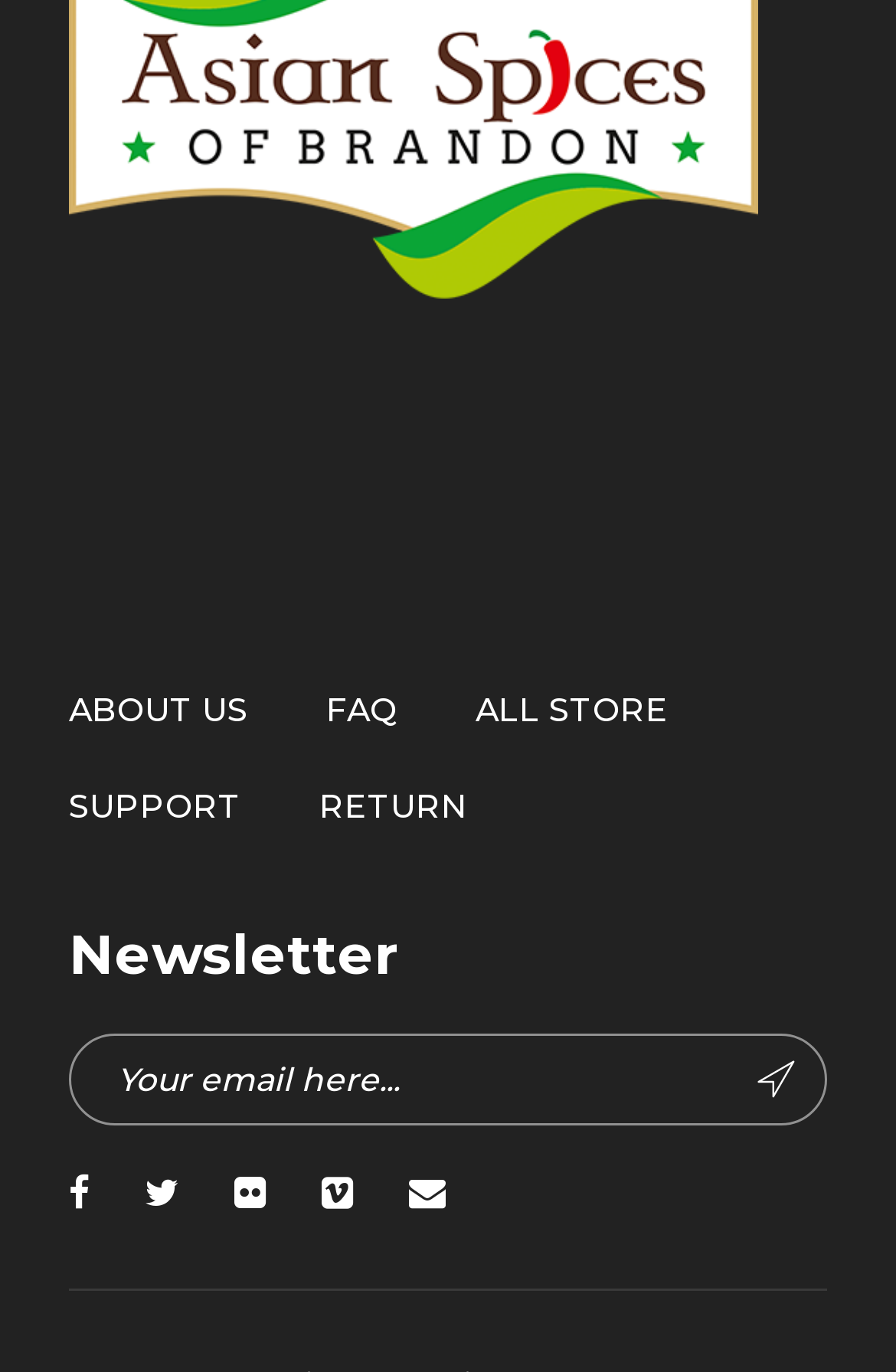Provide a brief response to the question below using a single word or phrase: 
What is the purpose of the textbox?

To enter email for newsletter